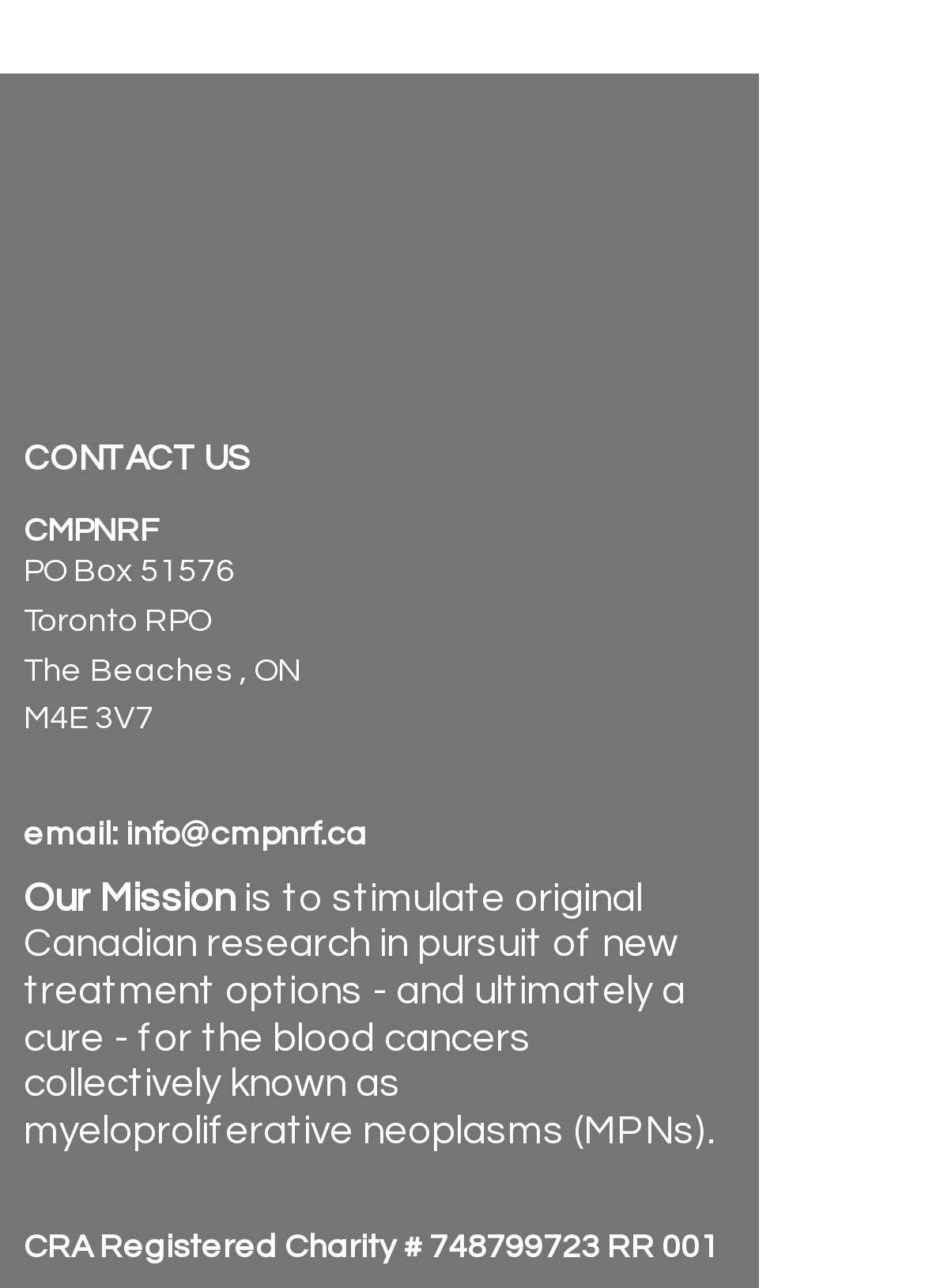Given the element description, predict the bounding box coordinates in the format (top-left x, top-left y, bottom-right x, bottom-right y), using floating point numbers between 0 and 1: aria-label="Twitter"

[0.026, 0.168, 0.115, 0.233]